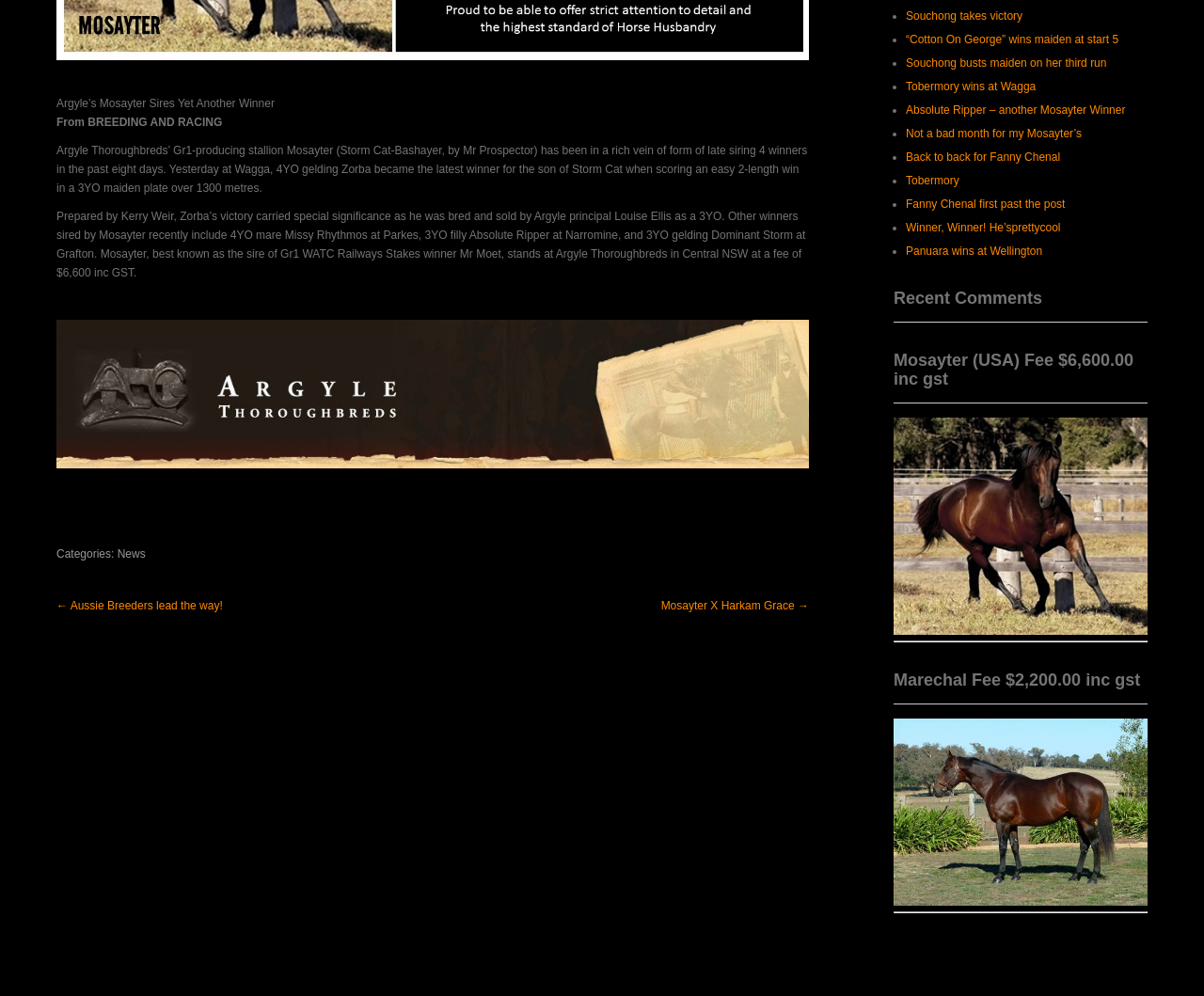Identify and provide the bounding box coordinates of the UI element described: "News". The coordinates should be formatted as [left, top, right, bottom], with each number being a float between 0 and 1.

[0.097, 0.55, 0.121, 0.563]